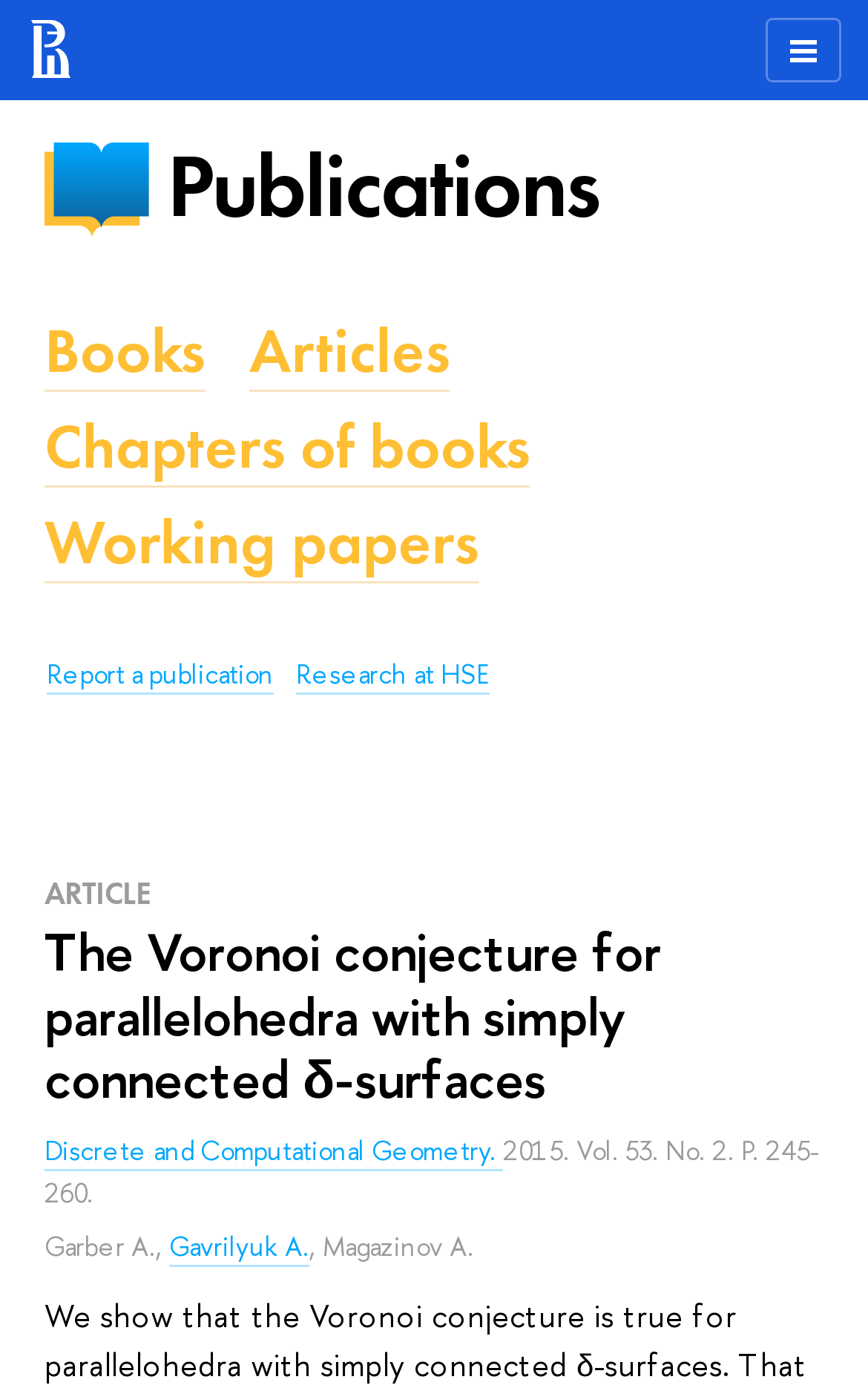Please determine the bounding box coordinates for the UI element described here. Use the format (top-left x, top-left y, bottom-right x, bottom-right y) with values bounded between 0 and 1: Discrete and Computational Geometry.

[0.051, 0.817, 0.579, 0.844]